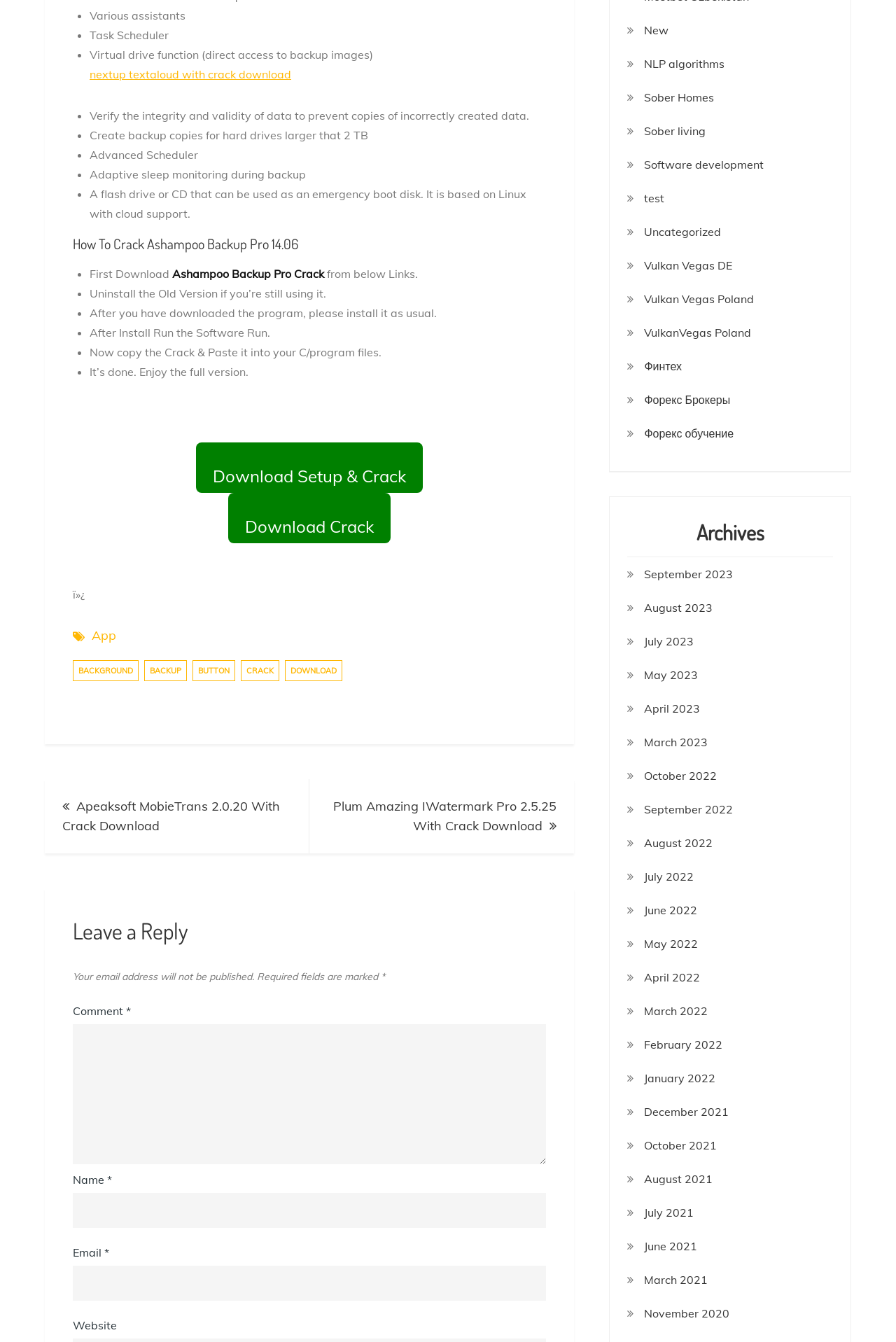From the element description: "nextup textaloud with crack download", extract the bounding box coordinates of the UI element. The coordinates should be expressed as four float numbers between 0 and 1, in the order [left, top, right, bottom].

[0.1, 0.05, 0.325, 0.061]